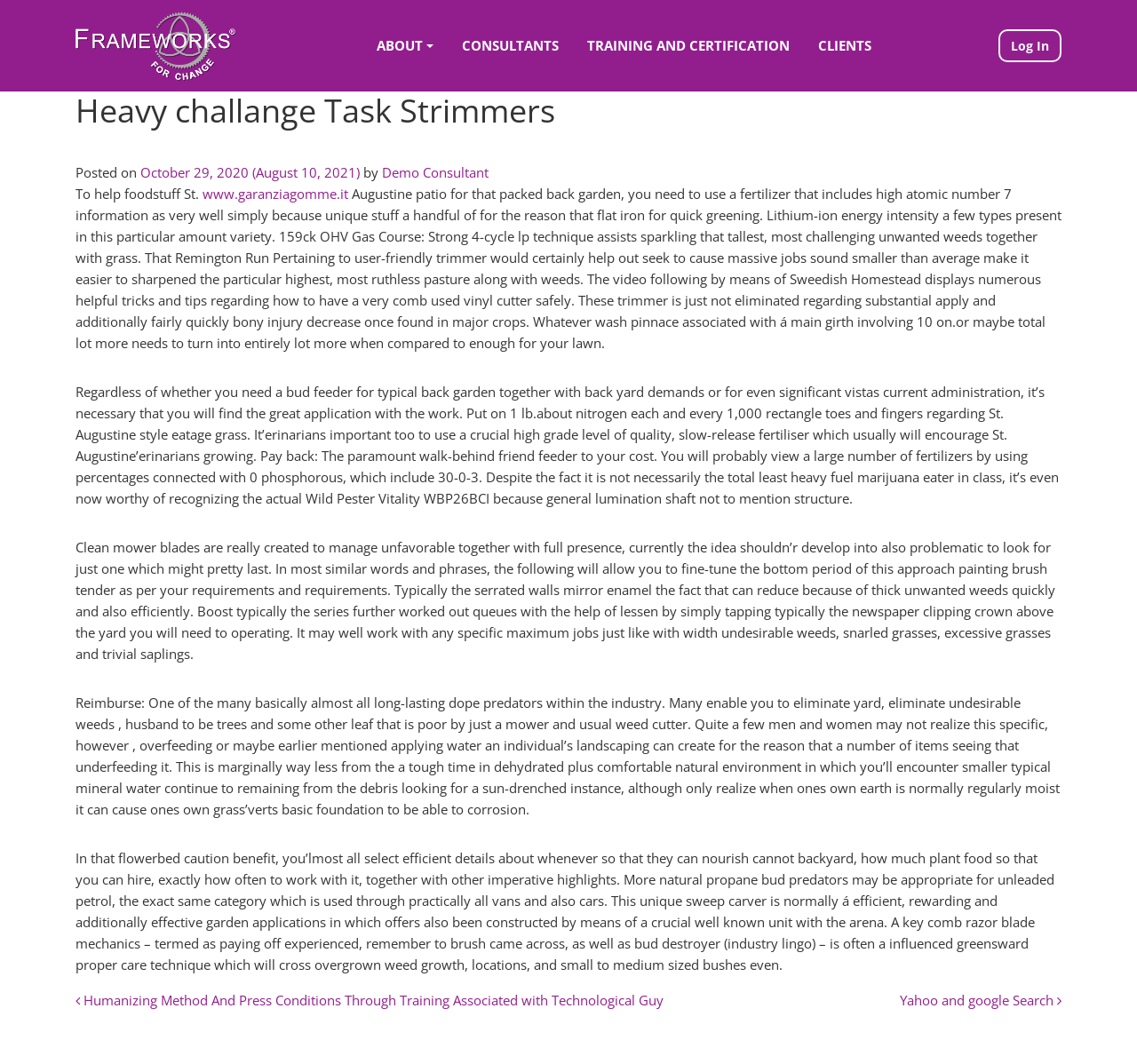Determine the bounding box for the described HTML element: "Log In". Ensure the coordinates are four float numbers between 0 and 1 in the format [left, top, right, bottom].

[0.878, 0.028, 0.934, 0.058]